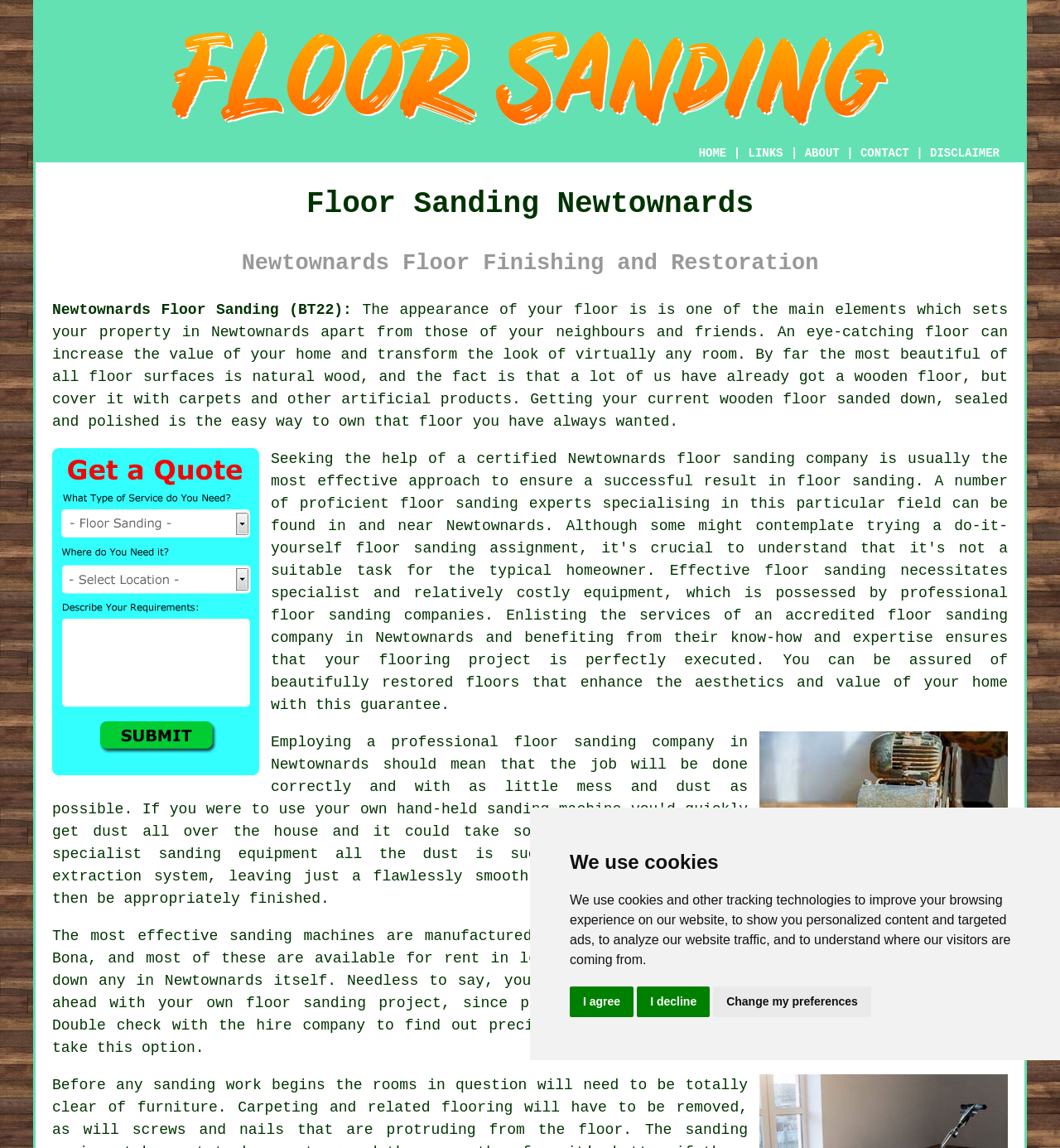Extract the bounding box coordinates for the HTML element that matches this description: "I decline". The coordinates should be four float numbers between 0 and 1, i.e., [left, top, right, bottom].

[0.601, 0.859, 0.67, 0.886]